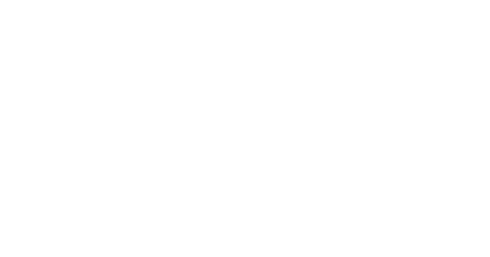Provide your answer in one word or a succinct phrase for the question: 
What is the focus of the image?

Hashtag usage